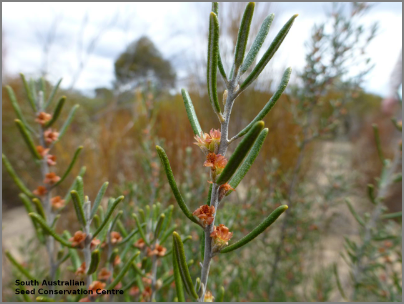What is the shape of the leaves?
Carefully examine the image and provide a detailed answer to the question.

The caption describes the leaves of the Bertya tasmanica ssp. vestita plant as slender and elongated, which can be observed in the image as they are showcased in a close-up view.